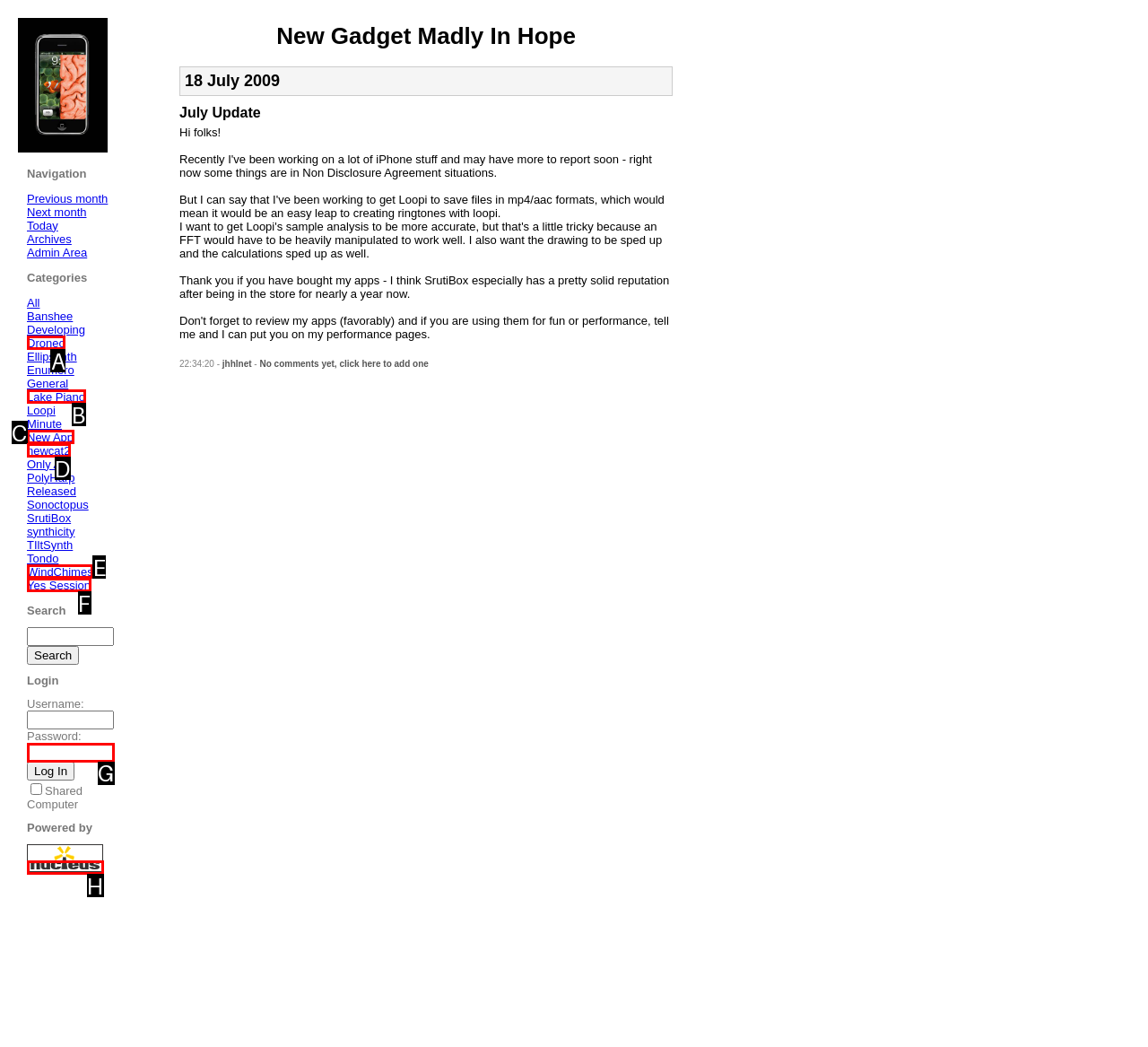Which option aligns with the description: alt="Powered by Nucleus"? Respond by selecting the correct letter.

H